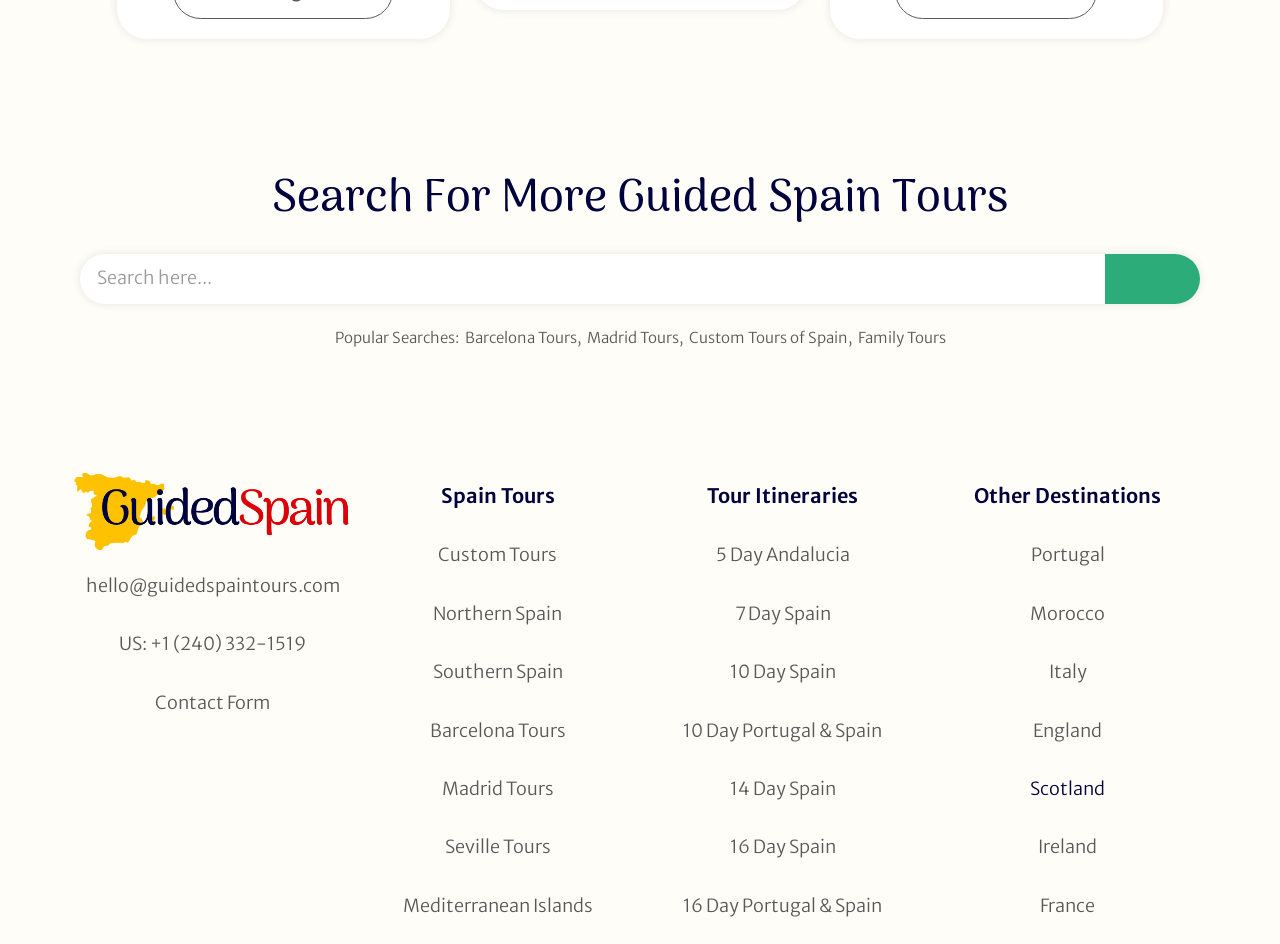Extract the bounding box coordinates for the UI element described as: "parent_node: Search name="s" placeholder="Search here..."".

[0.062, 0.269, 0.863, 0.322]